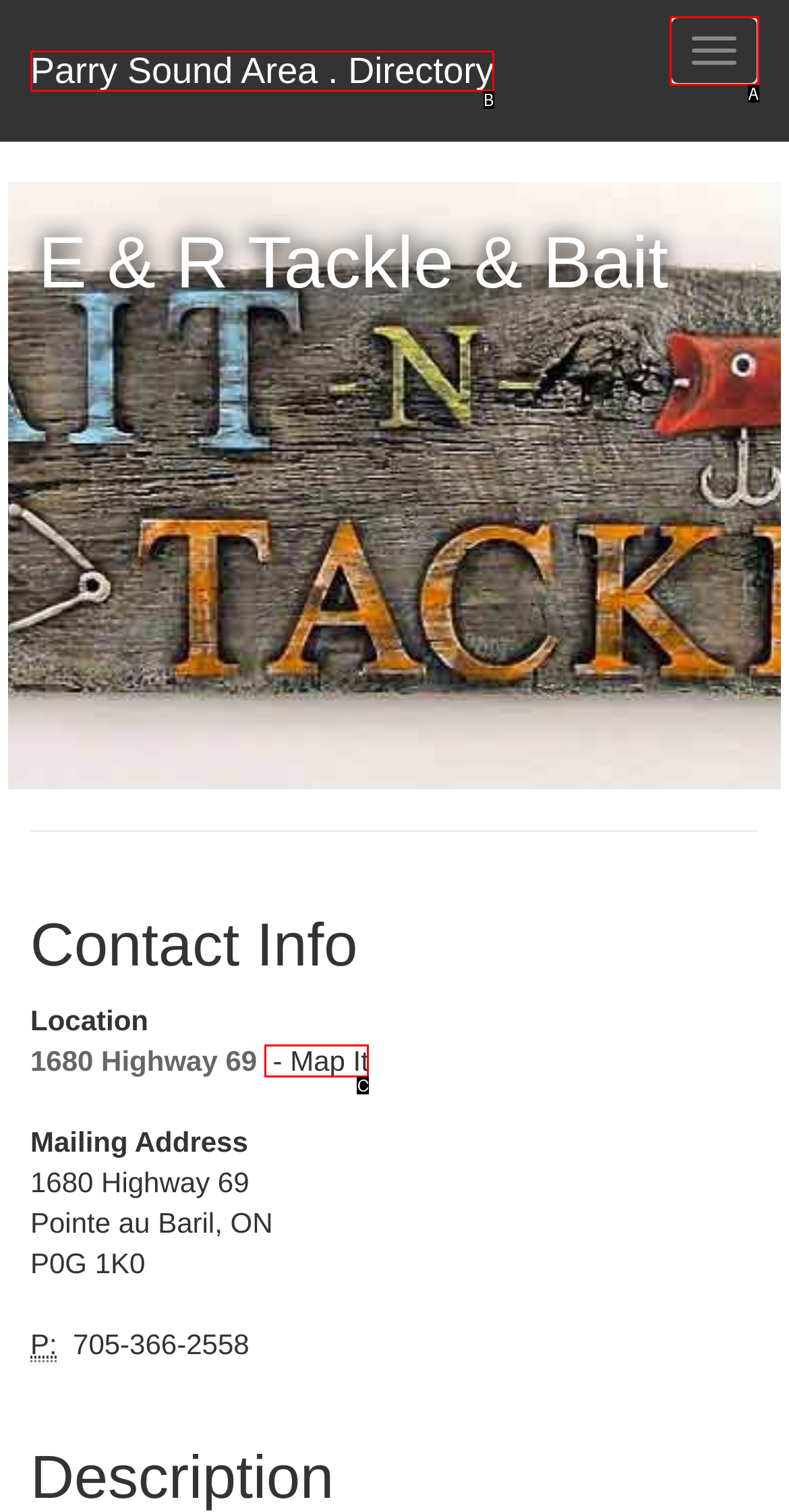Identify the HTML element that corresponds to the following description: - Map It. Provide the letter of the correct option from the presented choices.

C